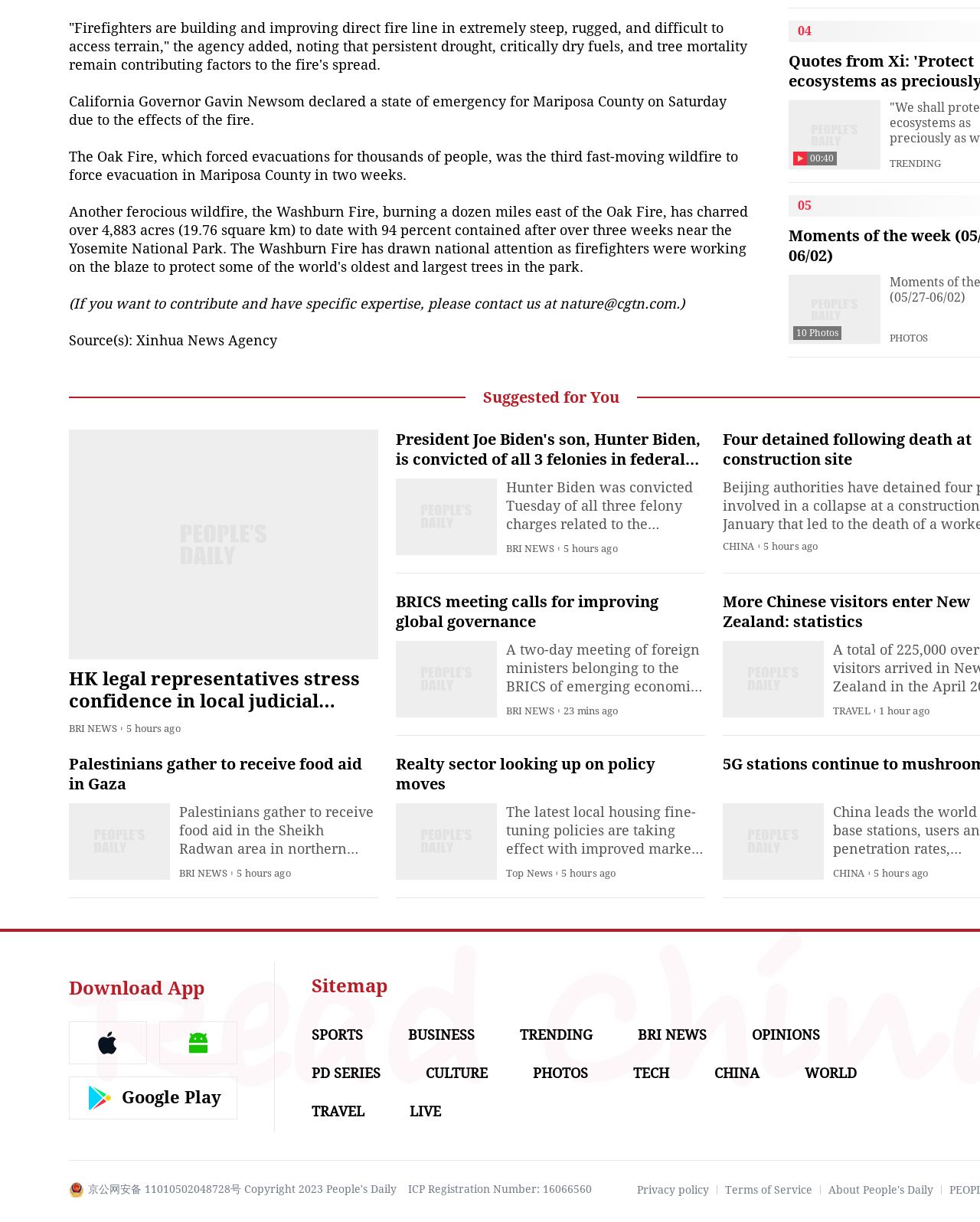Can you look at the image and give a comprehensive answer to the question:
What is the time of the video?

The time of the video is 00:40, which is indicated by the StaticText element with the text '00:40' and the bounding box coordinates [0.827, 0.125, 0.851, 0.134].